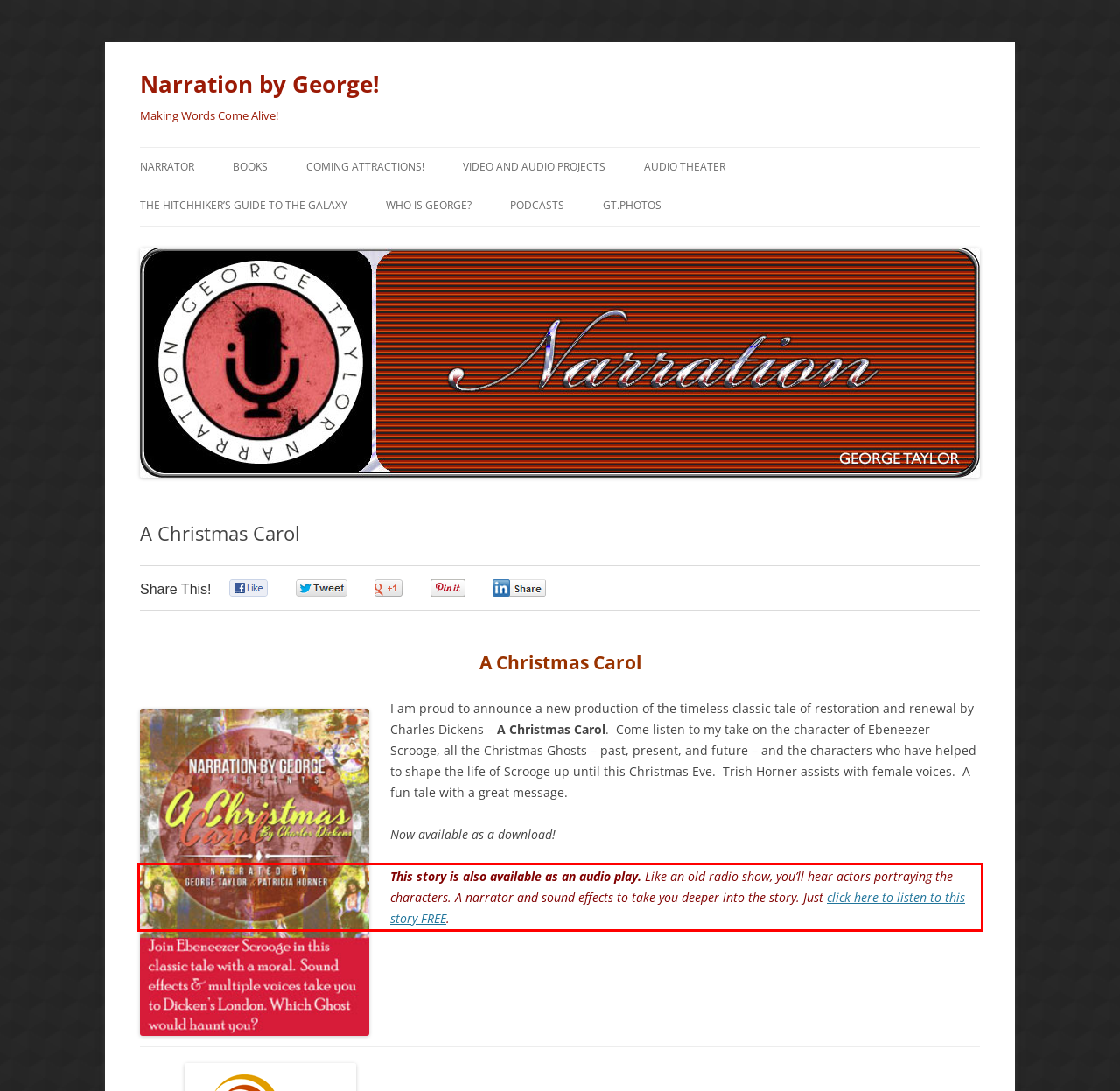From the provided screenshot, extract the text content that is enclosed within the red bounding box.

This story is also available as an audio play. Like an old radio show, you’ll hear actors portraying the characters. A narrator and sound effects to take you deeper into the story. Just click here to listen to this story FREE.